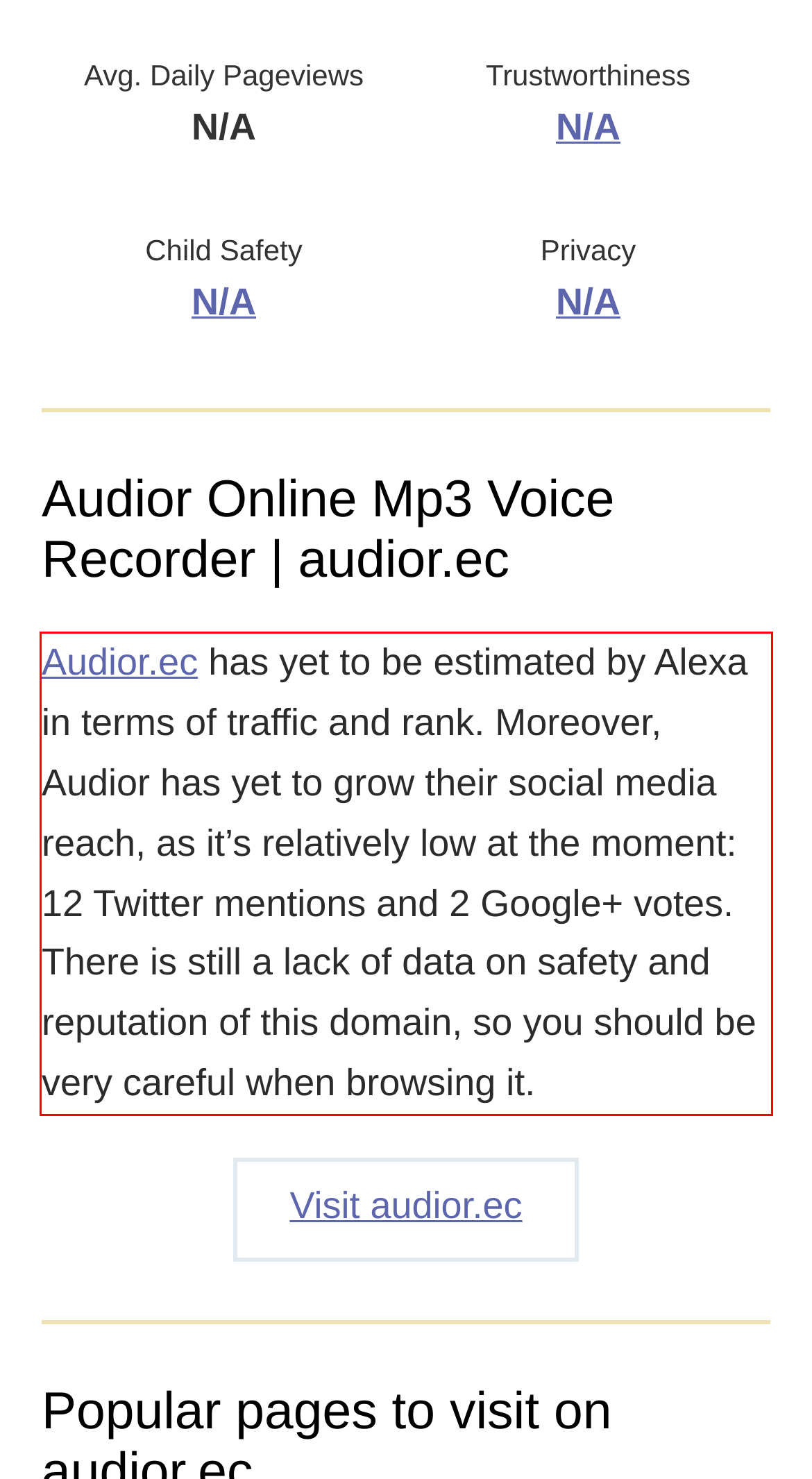Within the screenshot of a webpage, identify the red bounding box and perform OCR to capture the text content it contains.

Audior.ec has yet to be estimated by Alexa in terms of traffic and rank. Moreover, Audior has yet to grow their social media reach, as it’s relatively low at the moment: 12 Twitter mentions and 2 Google+ votes. There is still a lack of data on safety and reputation of this domain, so you should be very careful when browsing it.